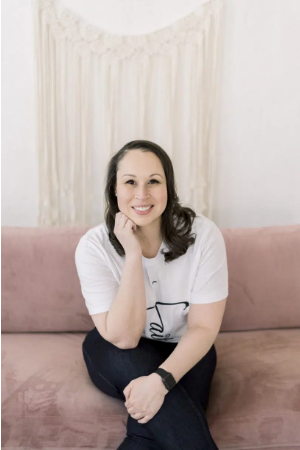Craft a descriptive caption that covers all aspects of the image.

In a welcoming and relaxed setting, a woman sits gracefully on a soft pink couch, radiating warmth and friendliness. She sports a casual yet stylish look, wearing a white t-shirt adorned with a simple graphic, paired with dark jeans. Her long, wavy hair frames her face as she rests one hand thoughtfully on her chin, a gentle smile illuminating her features. Behind her, a delicate, textured macramé wall hanging adds a touch of artistic flair to the background, enhancing the cozy atmosphere of the scene. This image conveys a sense of approachability and professionalism, likely reflecting her journey as an everyday investor who is eager to share insights about financial management and empowerment.